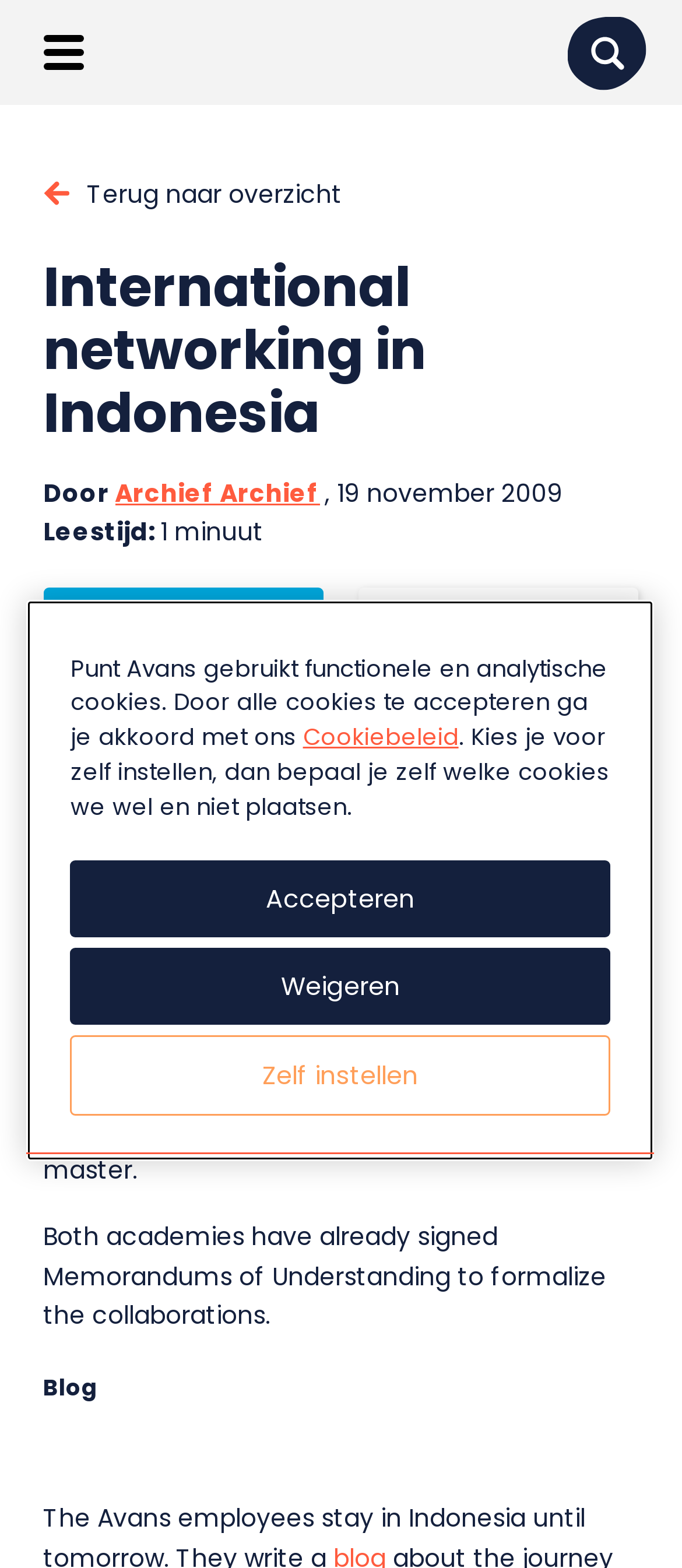Determine the webpage's heading and output its text content.

International networking in Indonesia